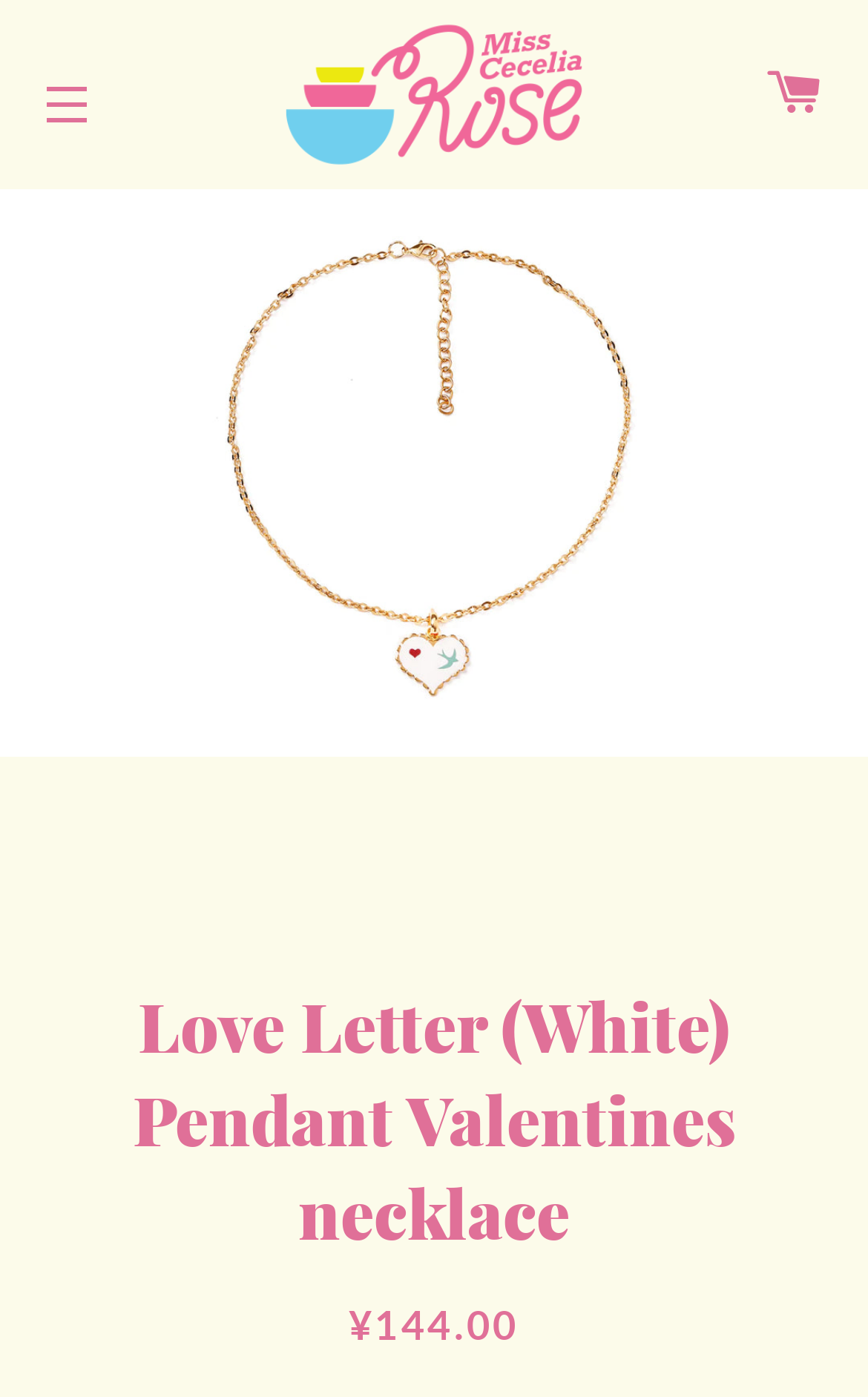Refer to the image and answer the question with as much detail as possible: What is the name of the website?

I found the name of the website by looking at the top of the page, where I saw a link with the text 'Miss Cecelia Rose'. This is likely to be the name of the website or the brand being represented.